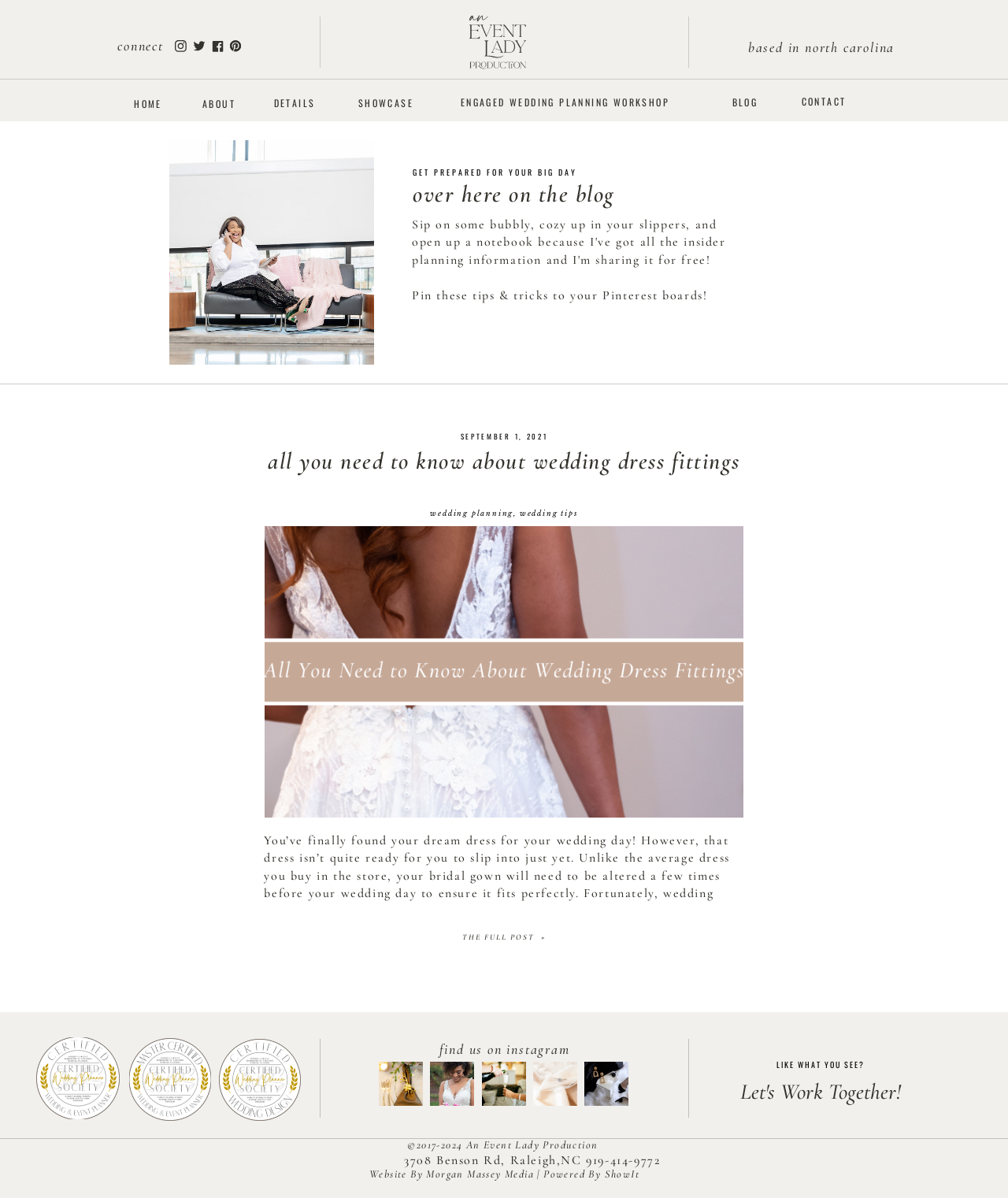What is the website's copyright year range?
Give a single word or phrase as your answer by examining the image.

2017-2024